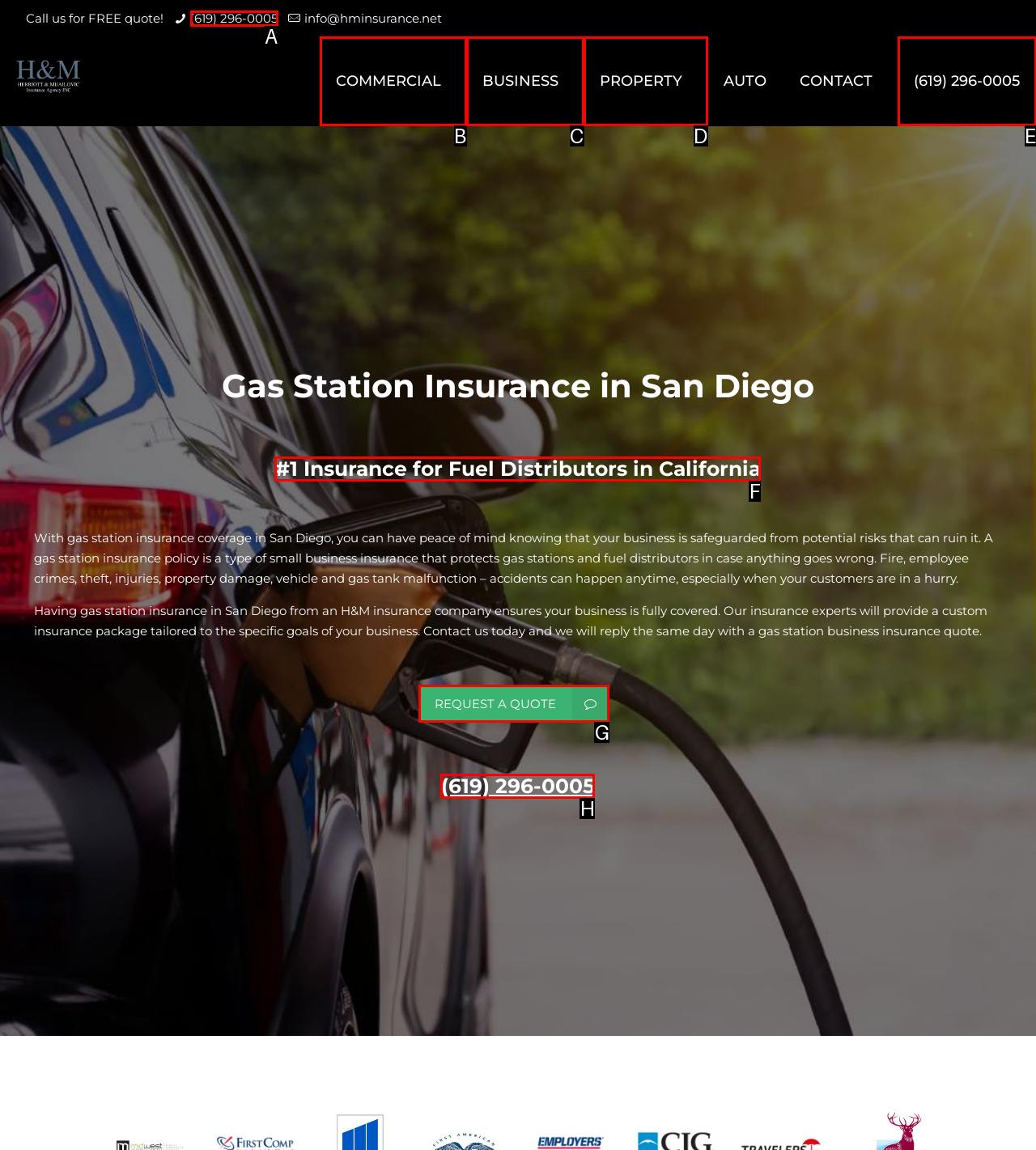Tell me the letter of the UI element to click in order to accomplish the following task: Click the REQUEST A QUOTE button
Answer with the letter of the chosen option from the given choices directly.

G